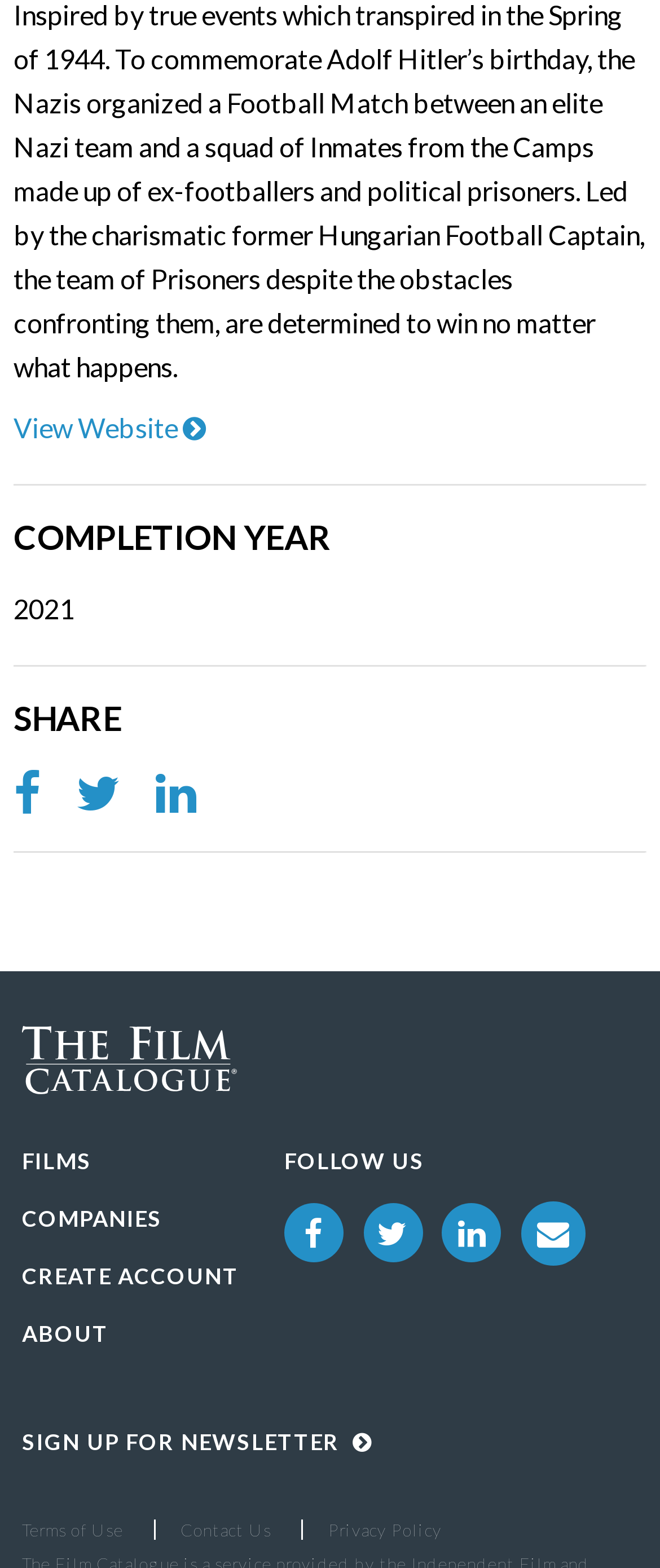Locate the bounding box coordinates of the element that should be clicked to execute the following instruction: "Search".

None